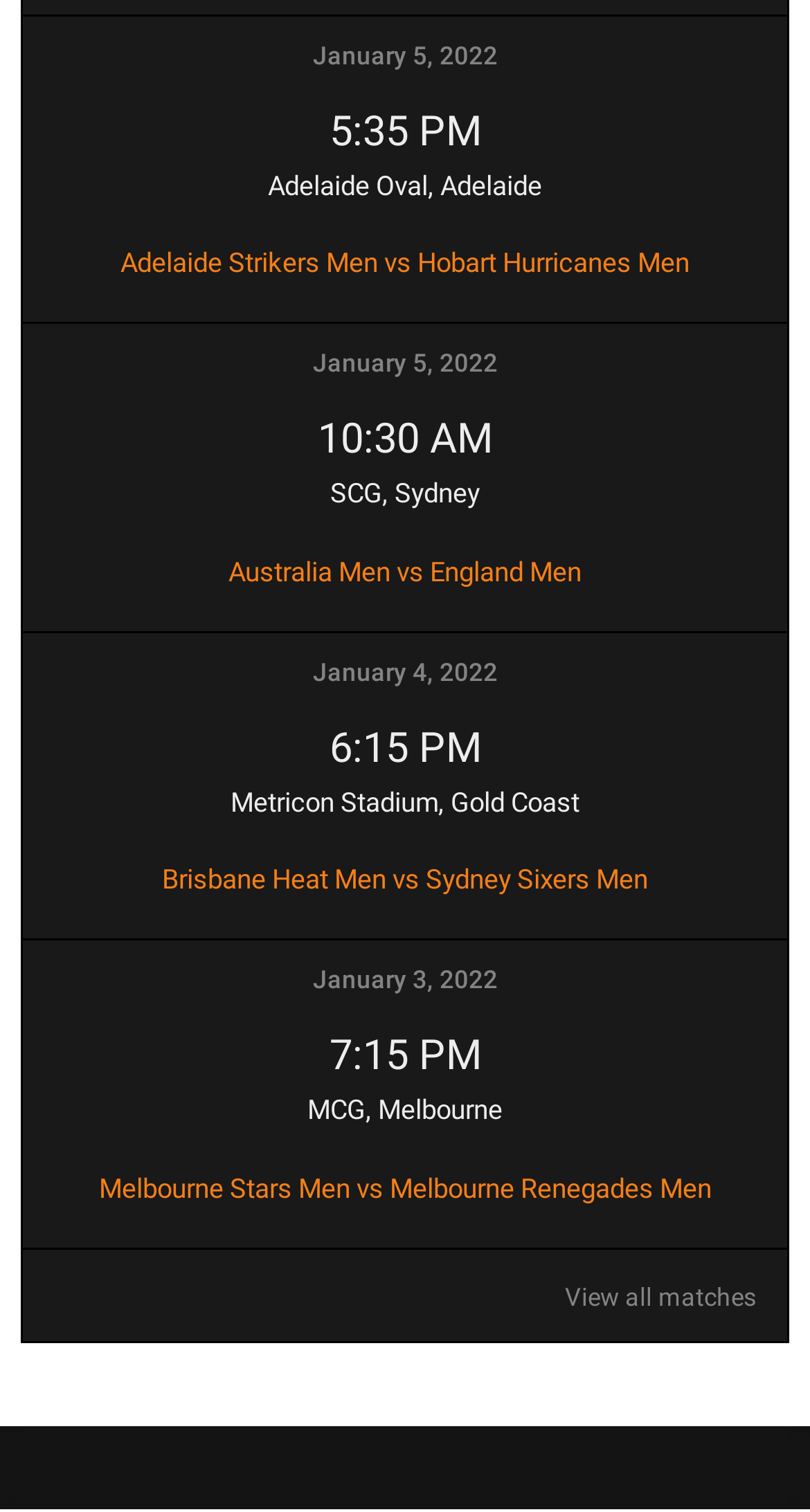Pinpoint the bounding box coordinates of the clickable area necessary to execute the following instruction: "View match details of Melbourne Stars Men vs Melbourne Renegades Men". The coordinates should be given as four float numbers between 0 and 1, namely [left, top, right, bottom].

[0.122, 0.775, 0.878, 0.796]